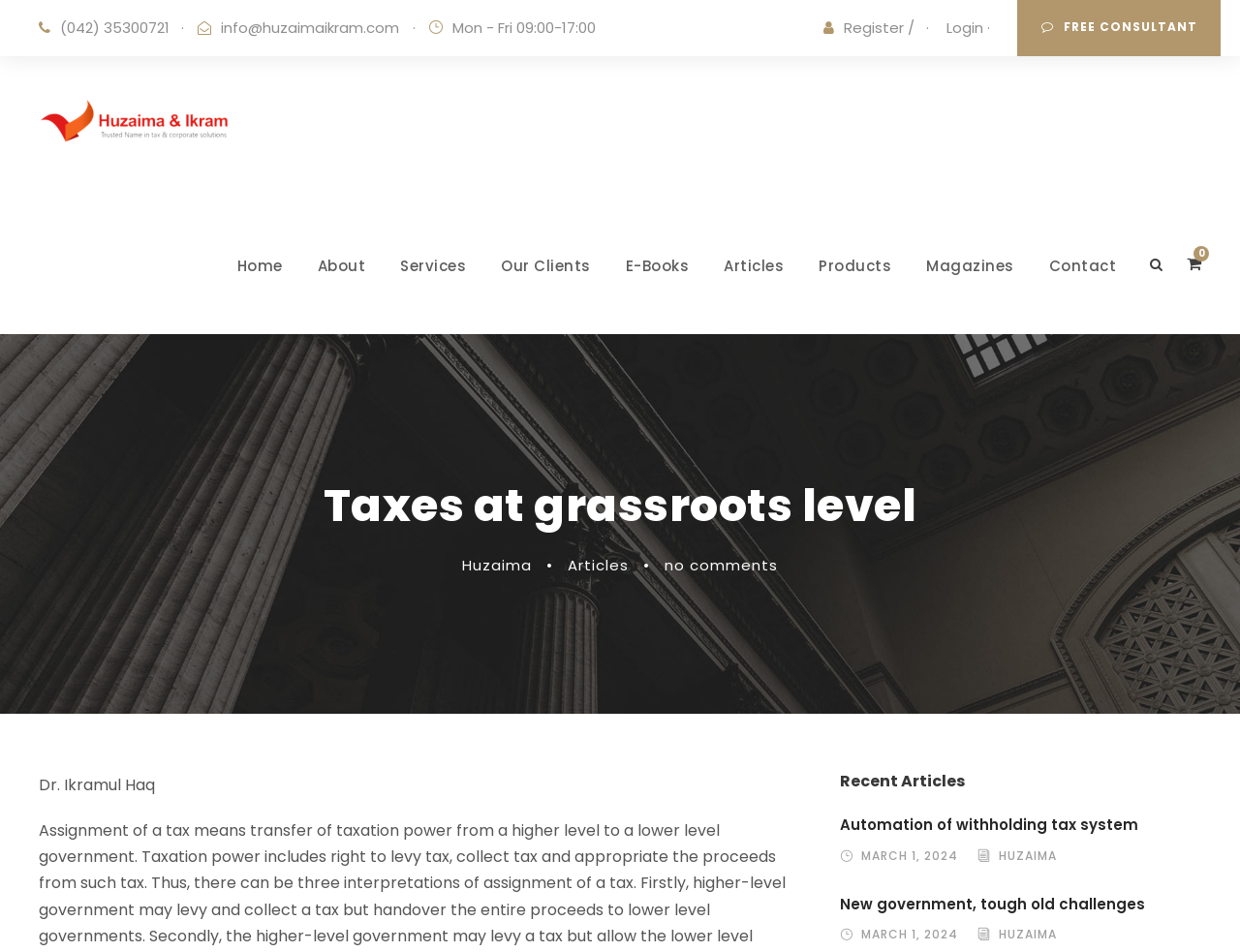Provide the bounding box coordinates for the UI element described in this sentence: "name="email" placeholder="Email Address"". The coordinates should be four float values between 0 and 1, i.e., [left, top, right, bottom].

None